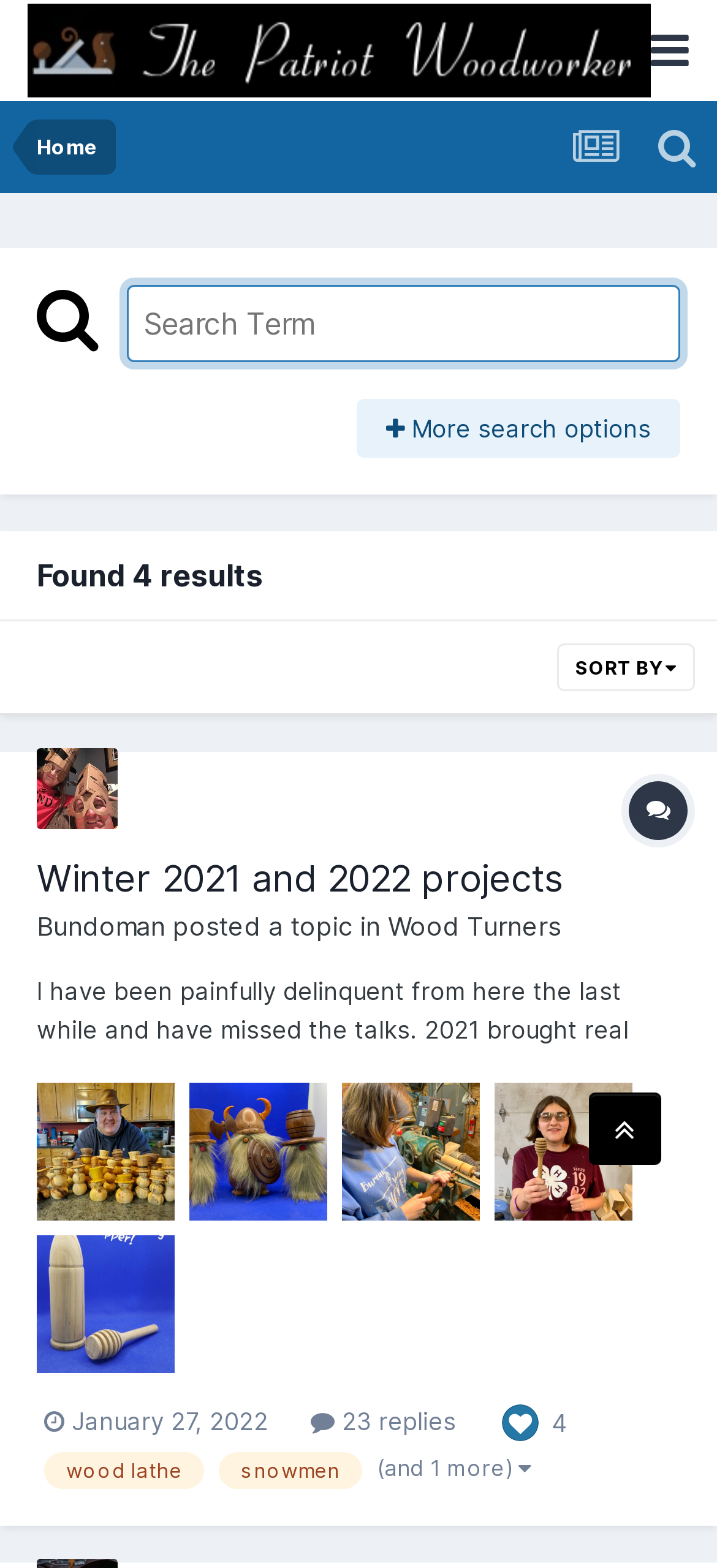Identify the bounding box for the UI element described as: "name="q" placeholder="Search Term"". The coordinates should be four float numbers between 0 and 1, i.e., [left, top, right, bottom].

[0.177, 0.182, 0.949, 0.231]